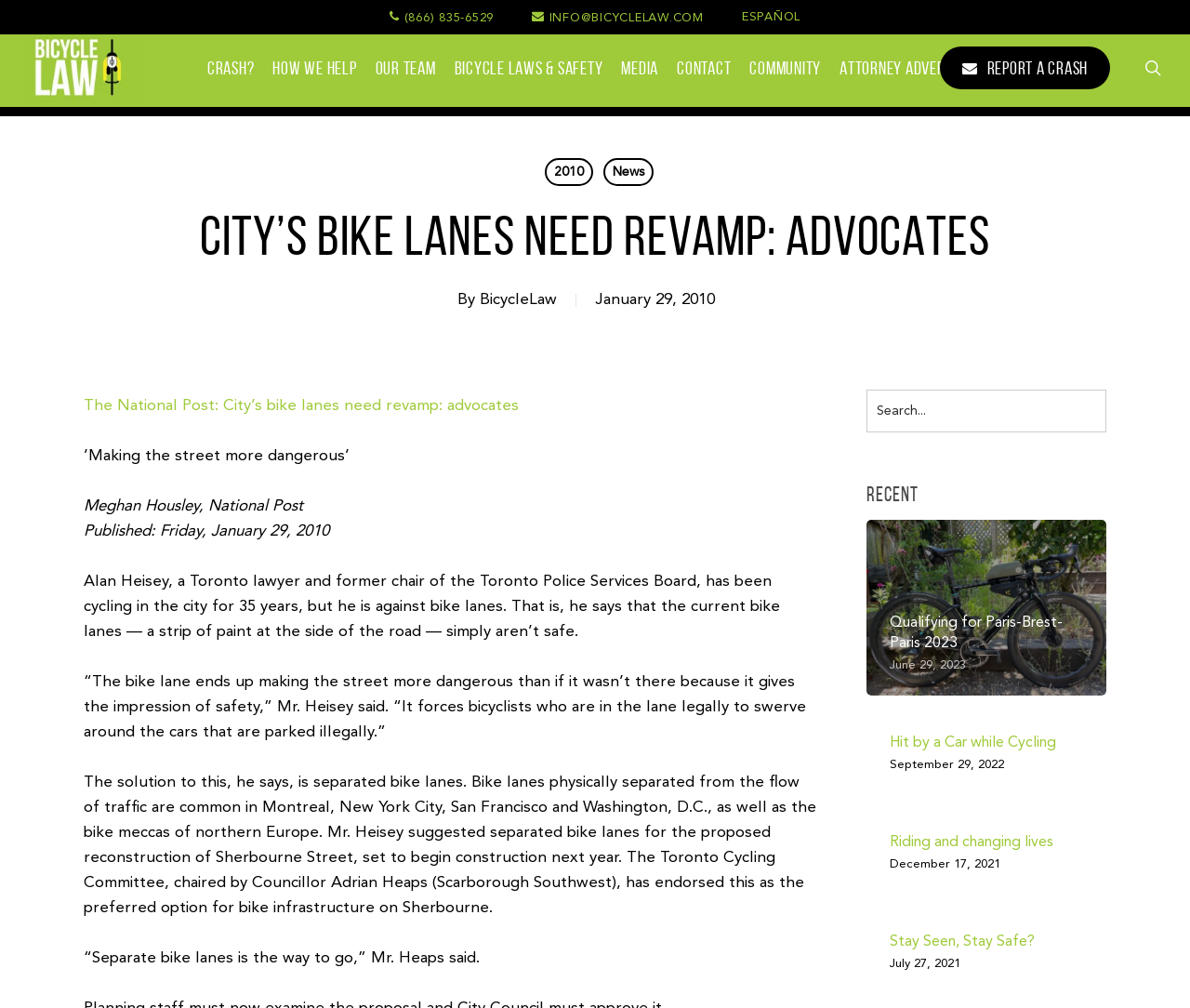Can you determine the main header of this webpage?

CITY’S BIKE LANES NEED REVAMP: ADVOCATES